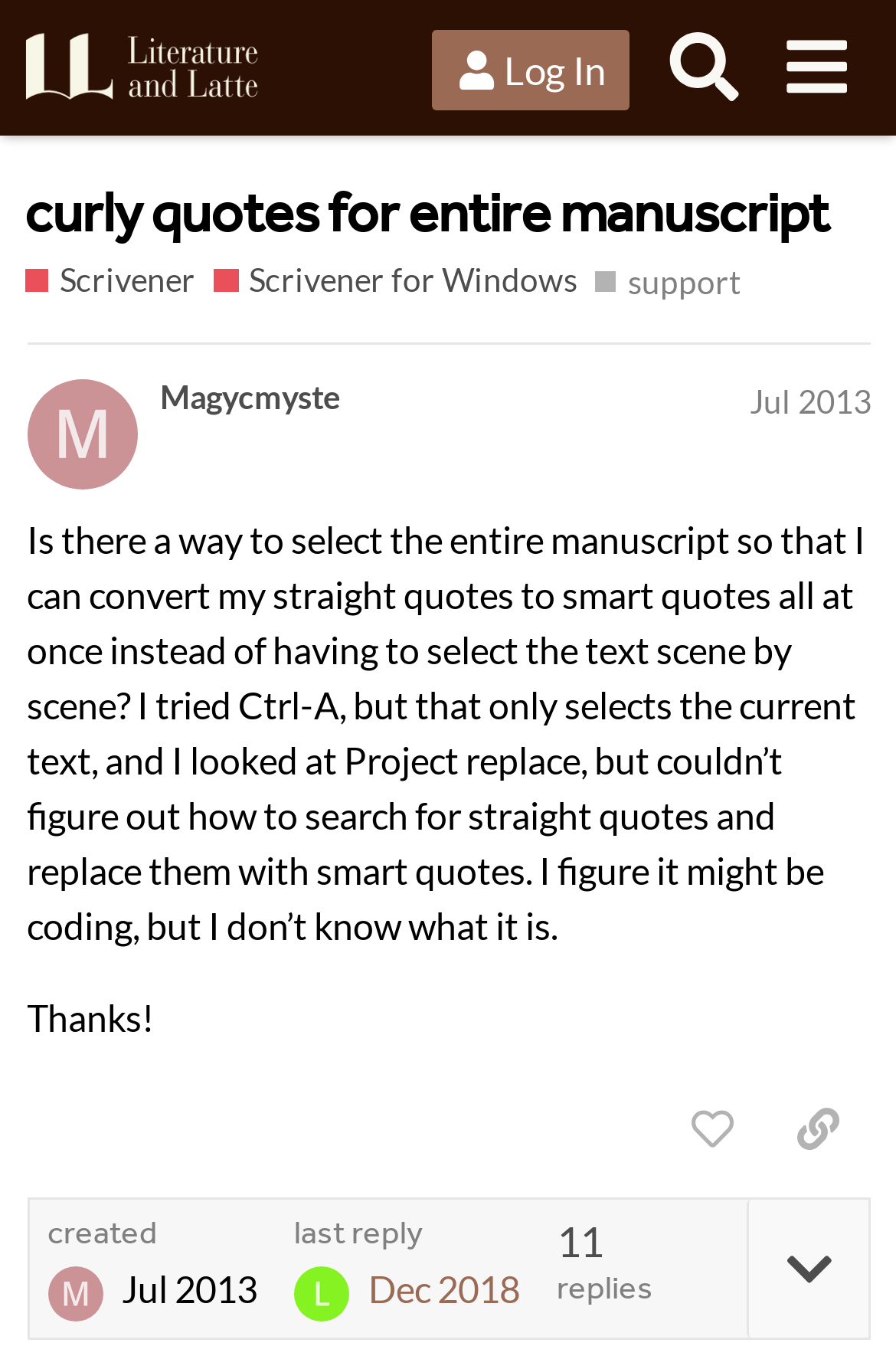Can you find the bounding box coordinates for the element that needs to be clicked to execute this instruction: "Like the post"? The coordinates should be given as four float numbers between 0 and 1, i.e., [left, top, right, bottom].

[0.736, 0.791, 0.854, 0.858]